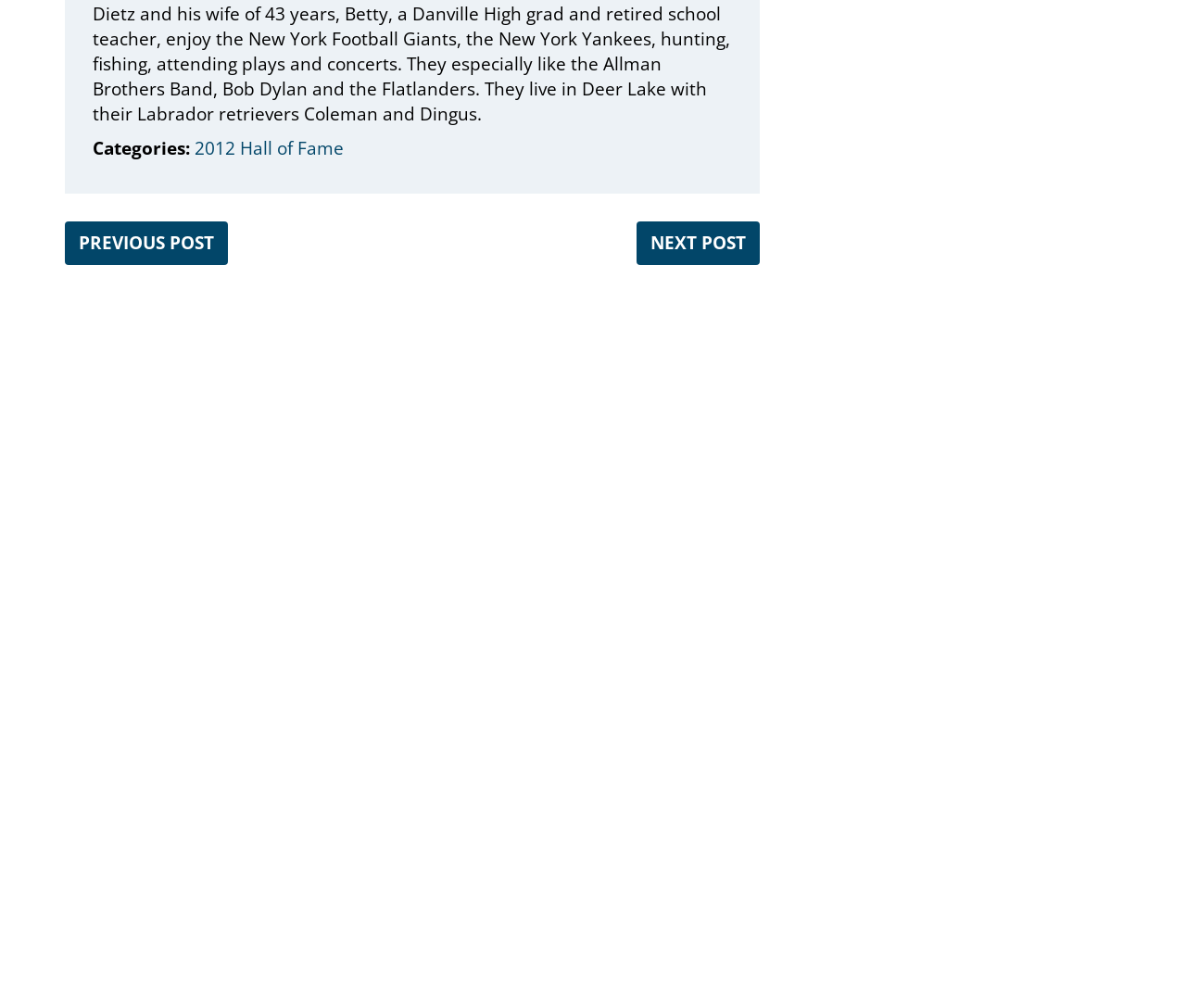Please identify the bounding box coordinates of the element's region that should be clicked to execute the following instruction: "Go to the 'Home' page". The bounding box coordinates must be four float numbers between 0 and 1, i.e., [left, top, right, bottom].

[0.664, 0.456, 0.945, 0.479]